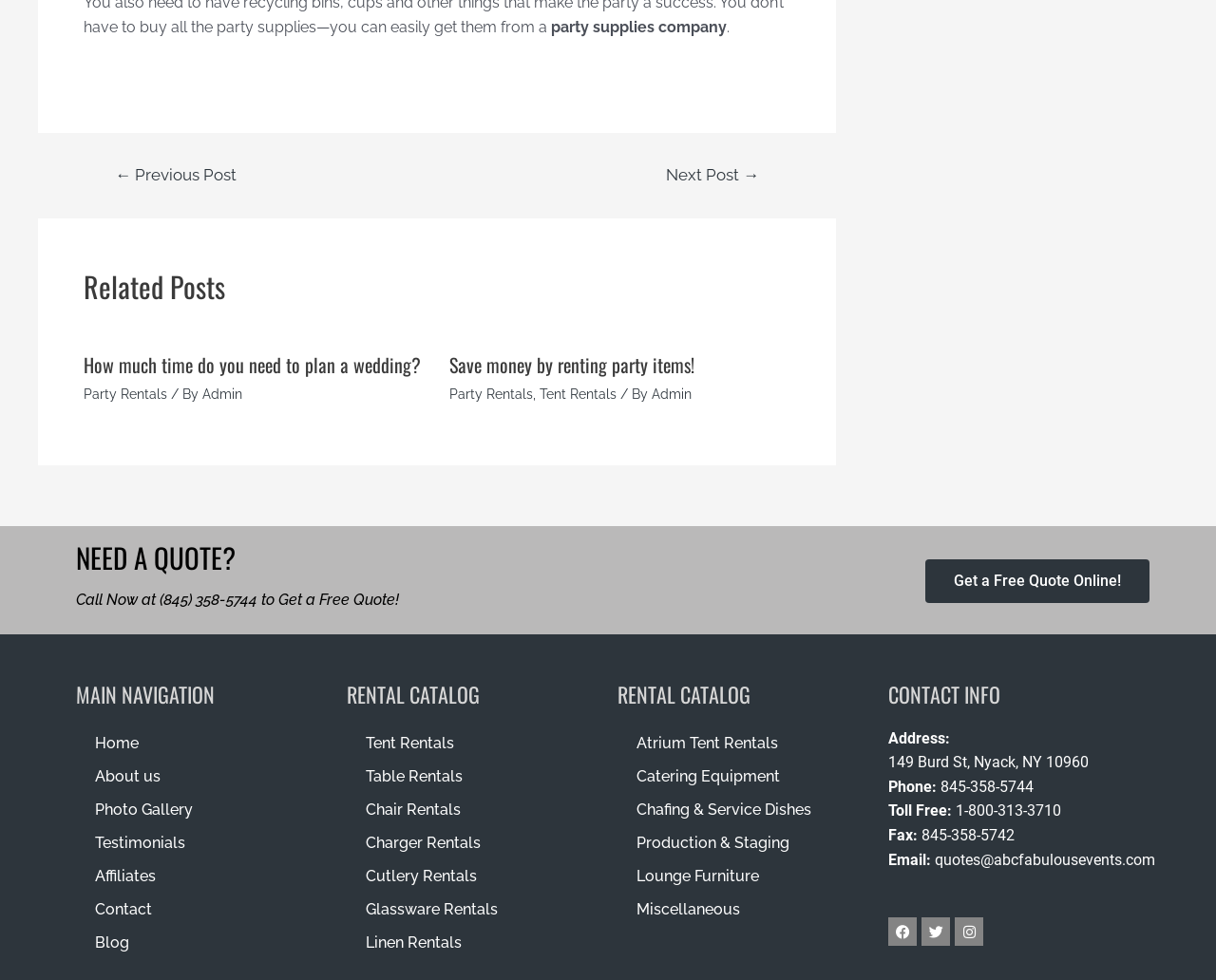Give a one-word or short-phrase answer to the following question: 
What is the company name?

party supplies company